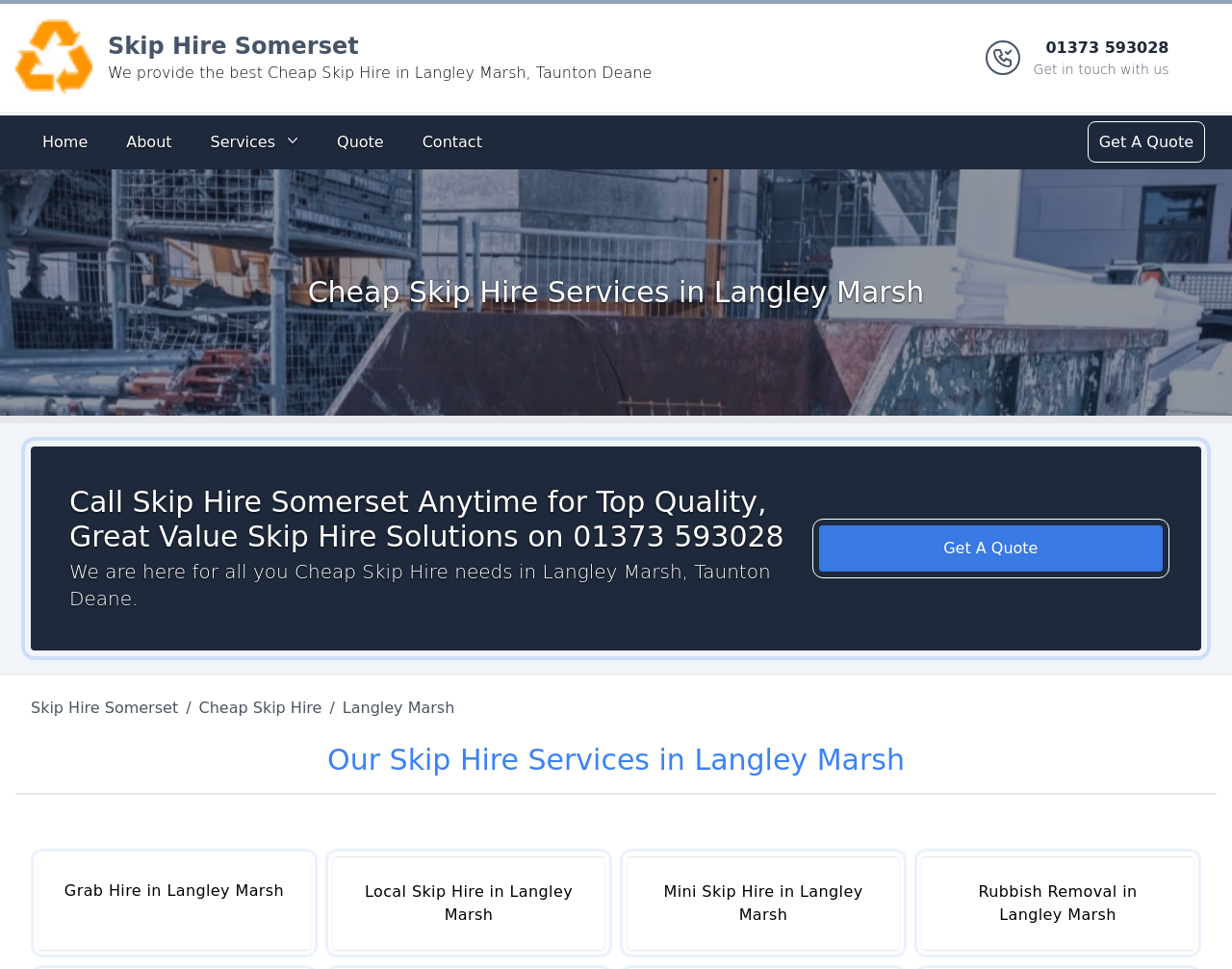How can I get a quote?
Using the image, answer in one word or phrase.

Call or click 'Get A Quote'